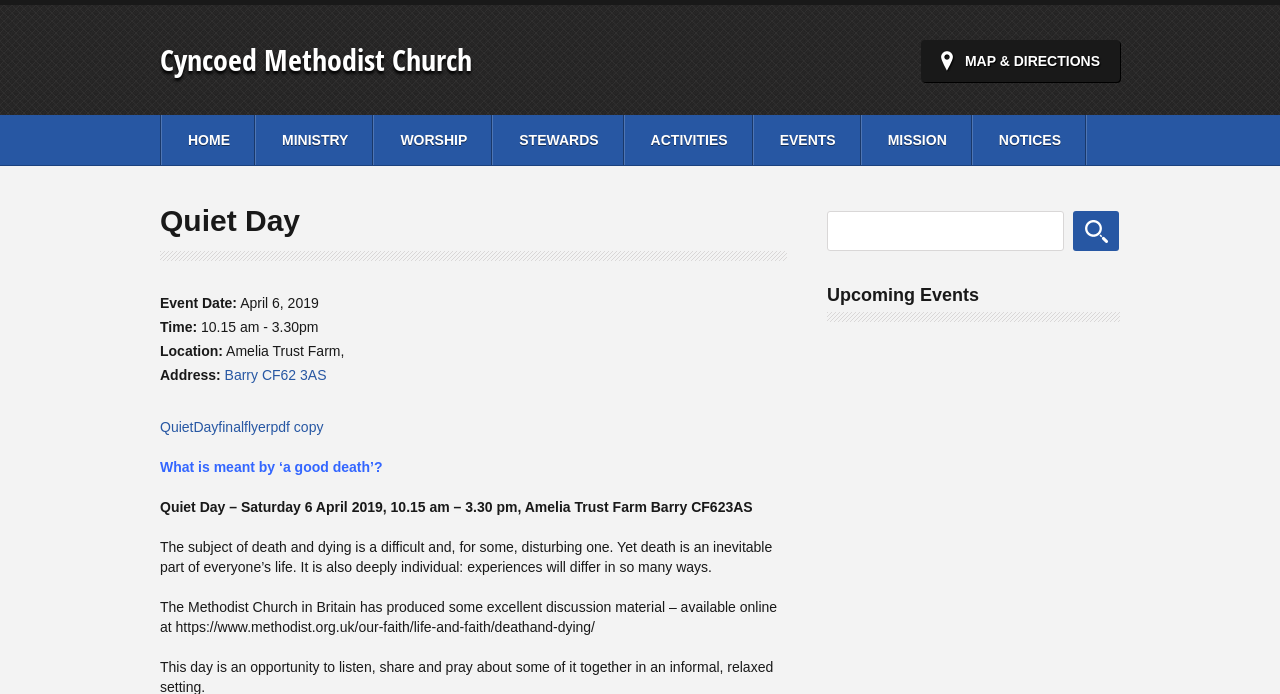Pinpoint the bounding box coordinates of the clickable element to carry out the following instruction: "Open the 'QuietDayfinalflyerpdf copy' document."

[0.125, 0.604, 0.253, 0.627]